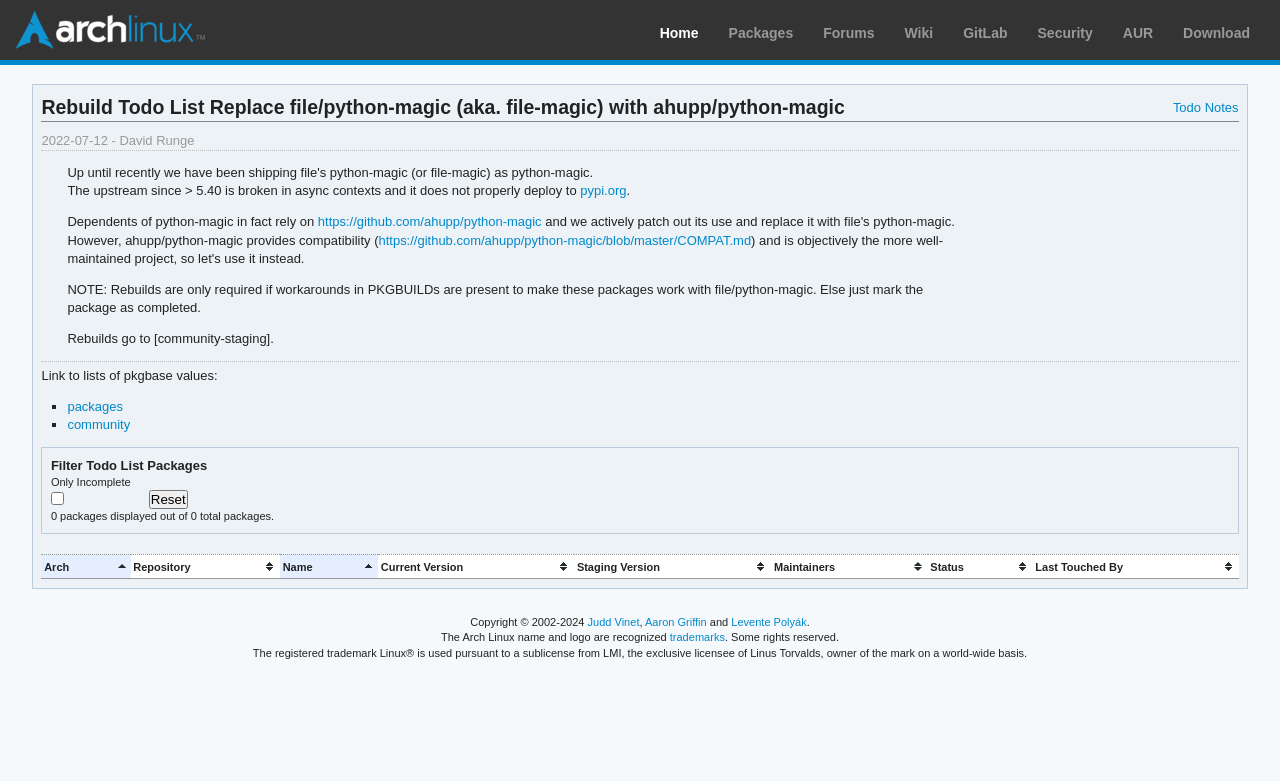What is the website about?
Please elaborate on the answer to the question with detailed information.

Based on the webpage's content, it appears to be a website about Arch Linux, a Linux distribution. The webpage contains various links and information related to Arch Linux, such as packages, forums, and wiki.